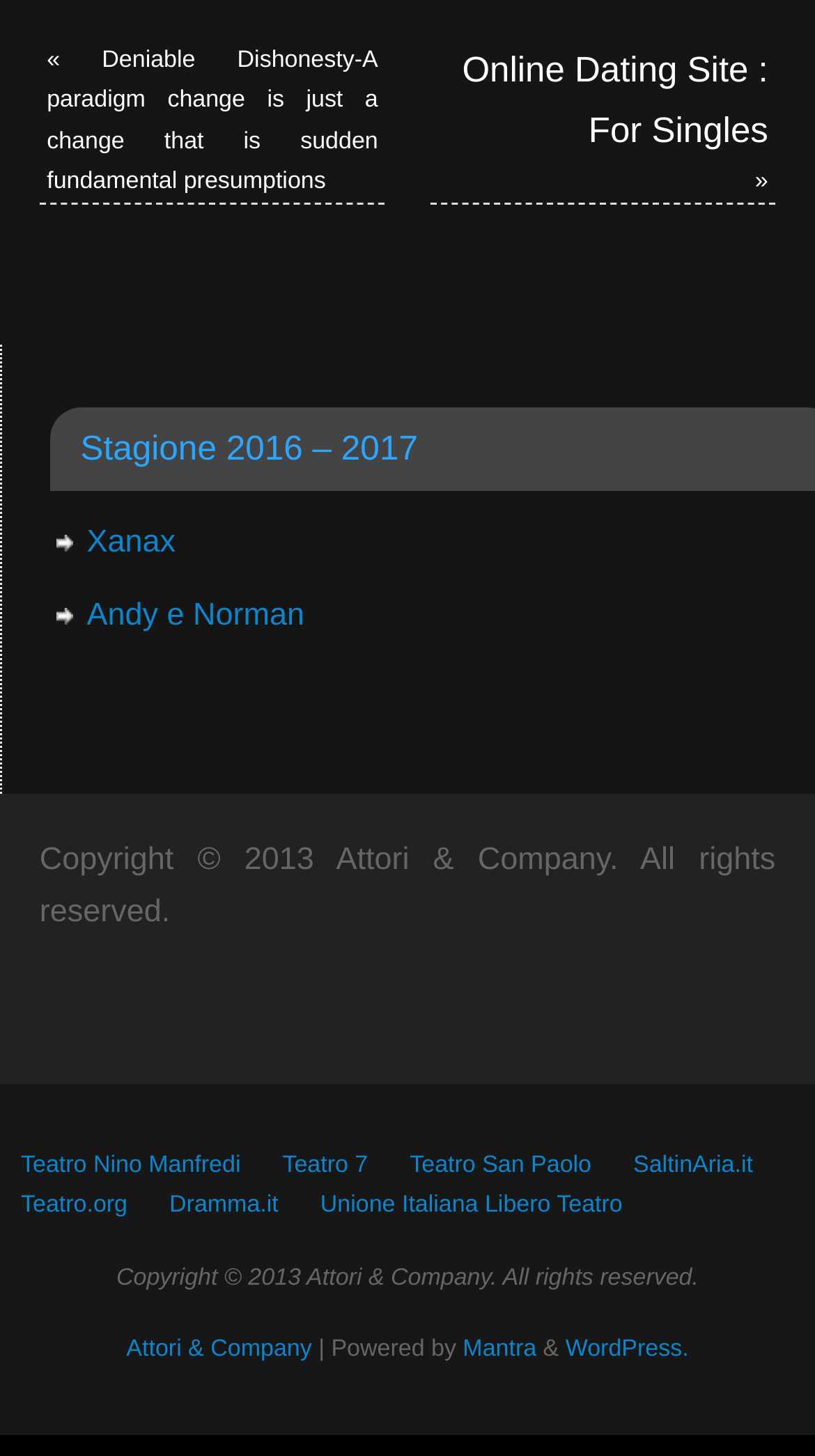Identify the bounding box coordinates of the section that should be clicked to achieve the task described: "Click on the link to Deniable Dishonesty".

[0.057, 0.033, 0.464, 0.133]